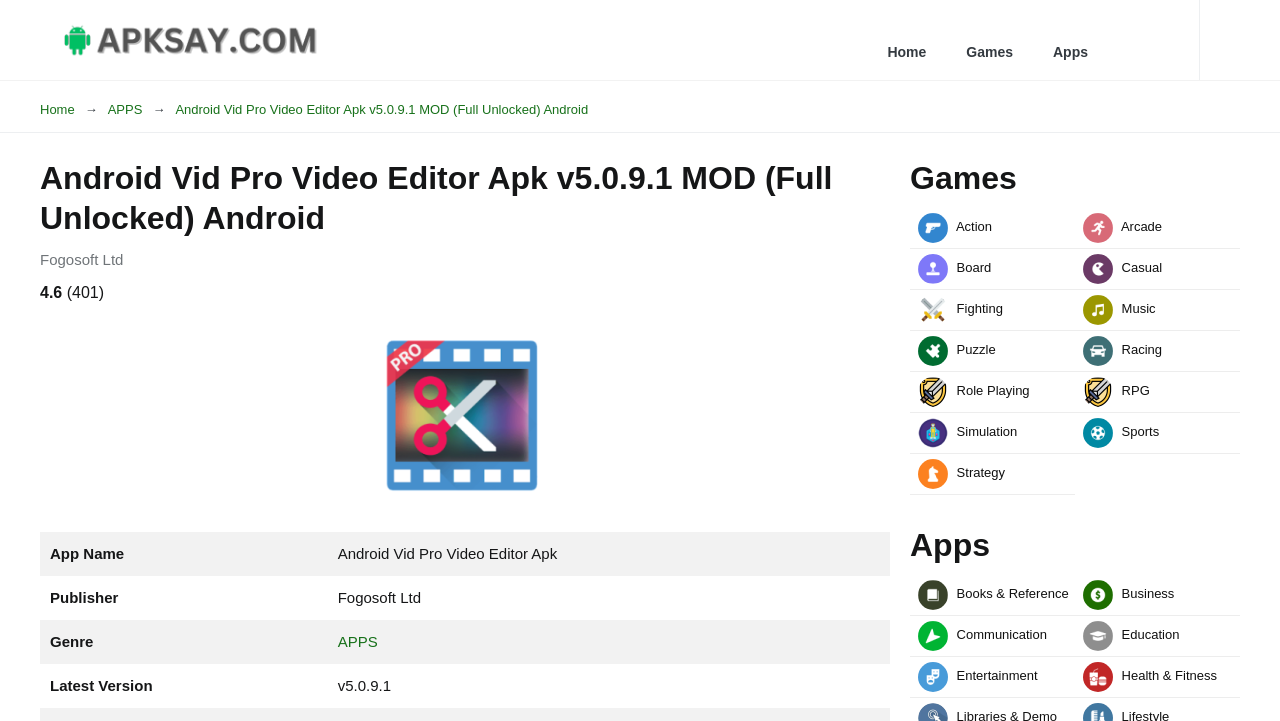What is the publisher of the app?
Give a one-word or short-phrase answer derived from the screenshot.

Fogosoft Ltd